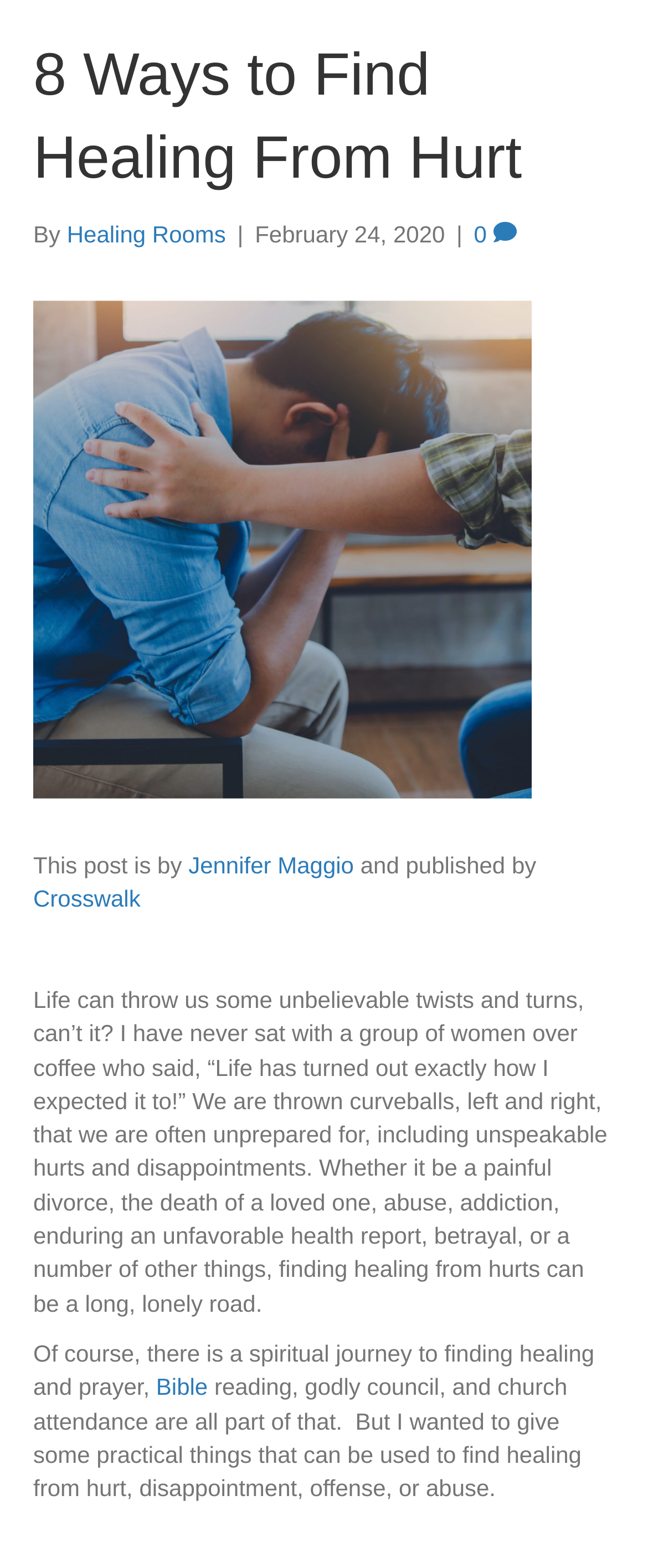What is the date of the article?
Based on the screenshot, provide a one-word or short-phrase response.

February 24, 2020